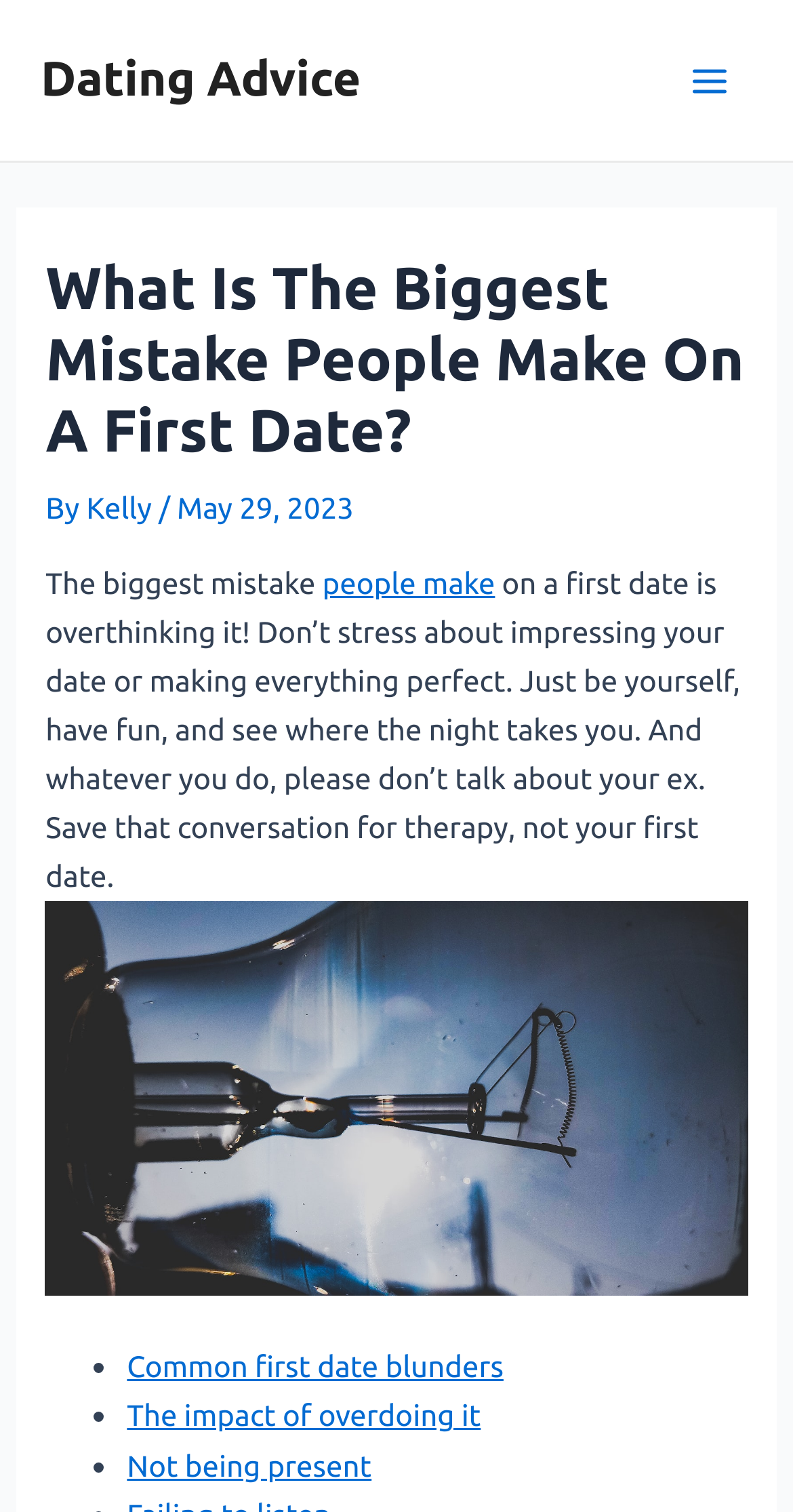Using the provided element description: "Dating Advice", identify the bounding box coordinates. The coordinates should be four floats between 0 and 1 in the order [left, top, right, bottom].

[0.051, 0.035, 0.455, 0.07]